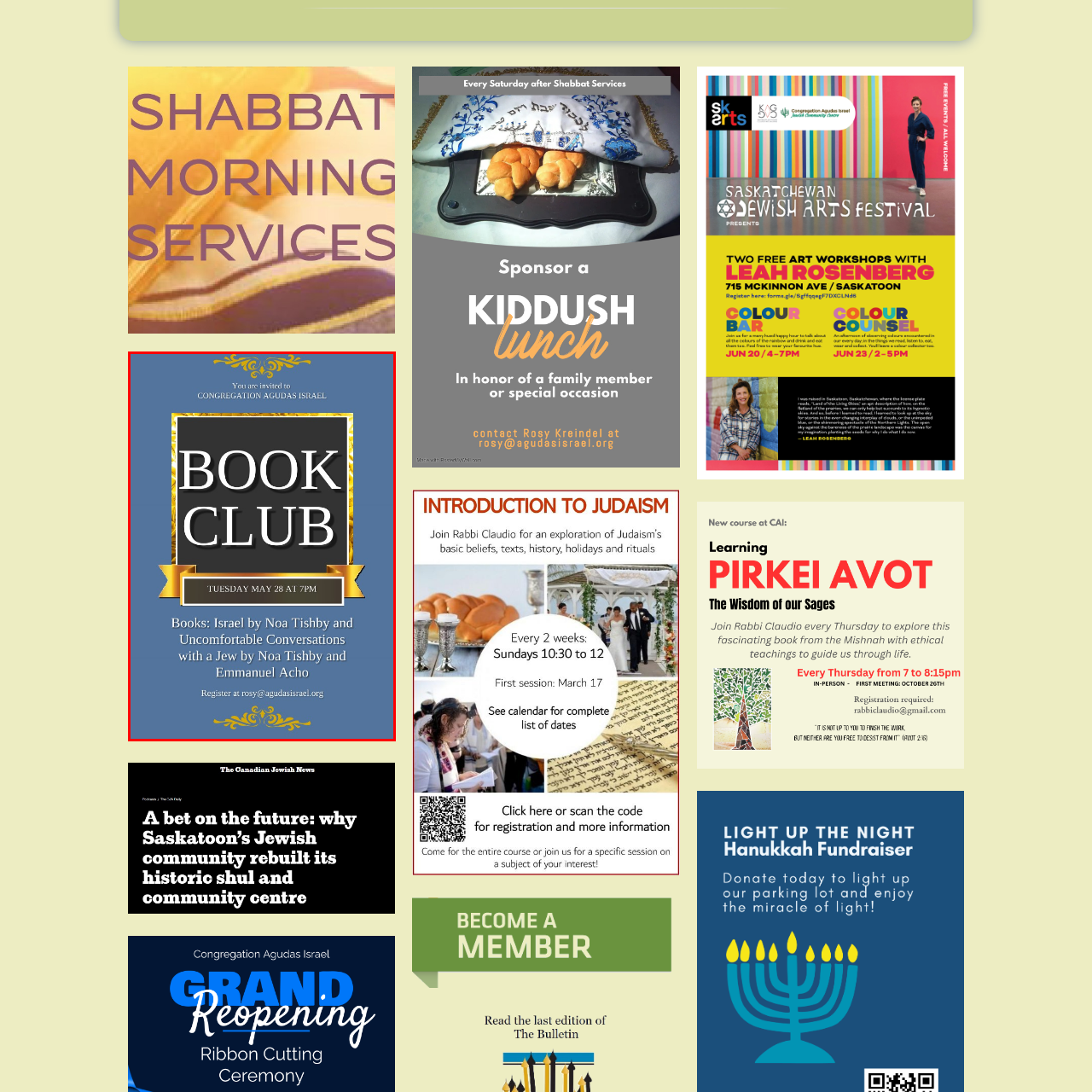Direct your attention to the image encased in a red frame, What is the date and time of the event? Please answer in one word or a brief phrase.

TUESDAY MAY 28 AT 7 PM